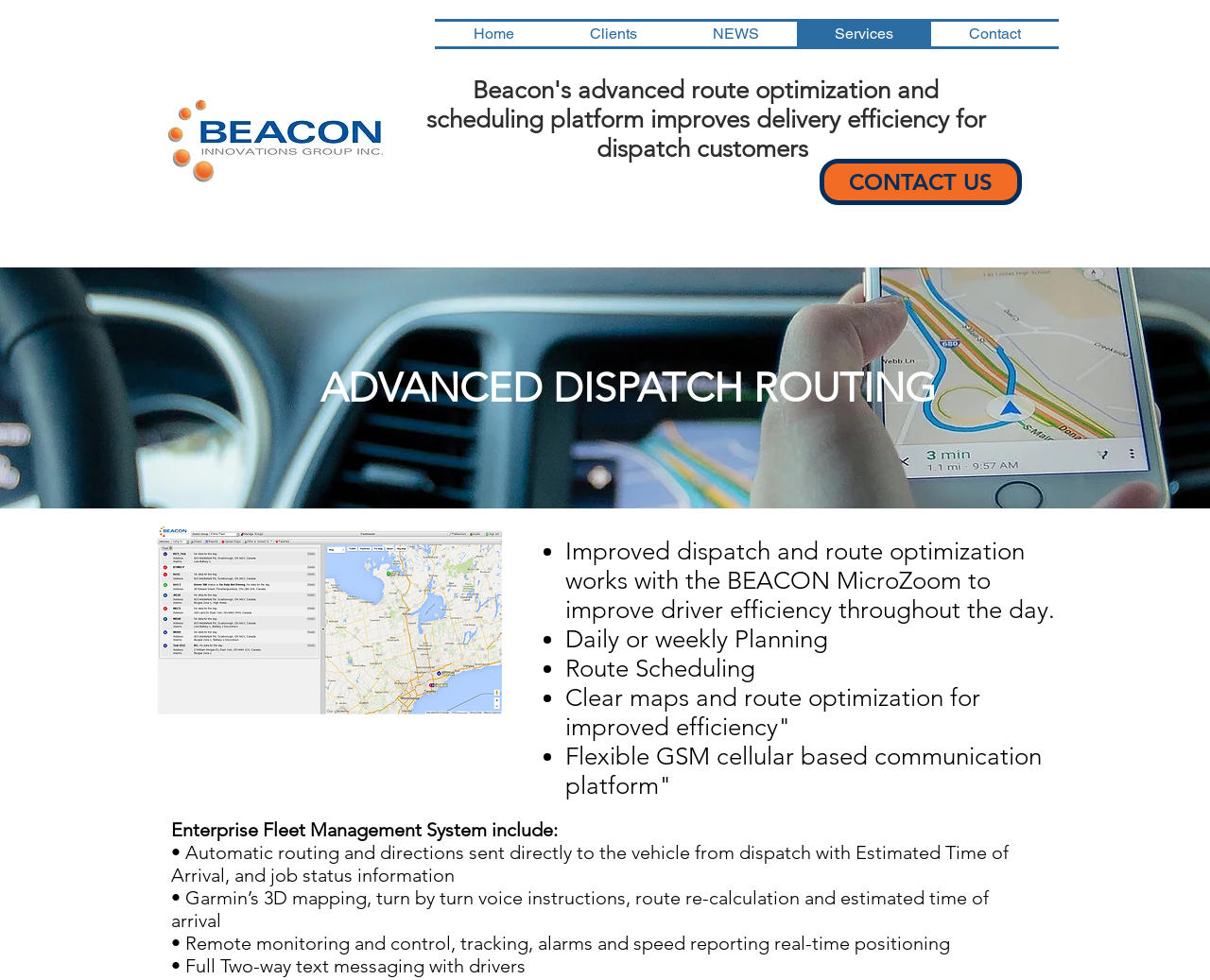Please provide a detailed answer to the question below based on the screenshot: 
What is the purpose of the 'CONTACT US' link?

The 'CONTACT US' link is likely intended to allow users to contact Beacon for more information or to inquire about its services, as it is prominently displayed on the webpage.